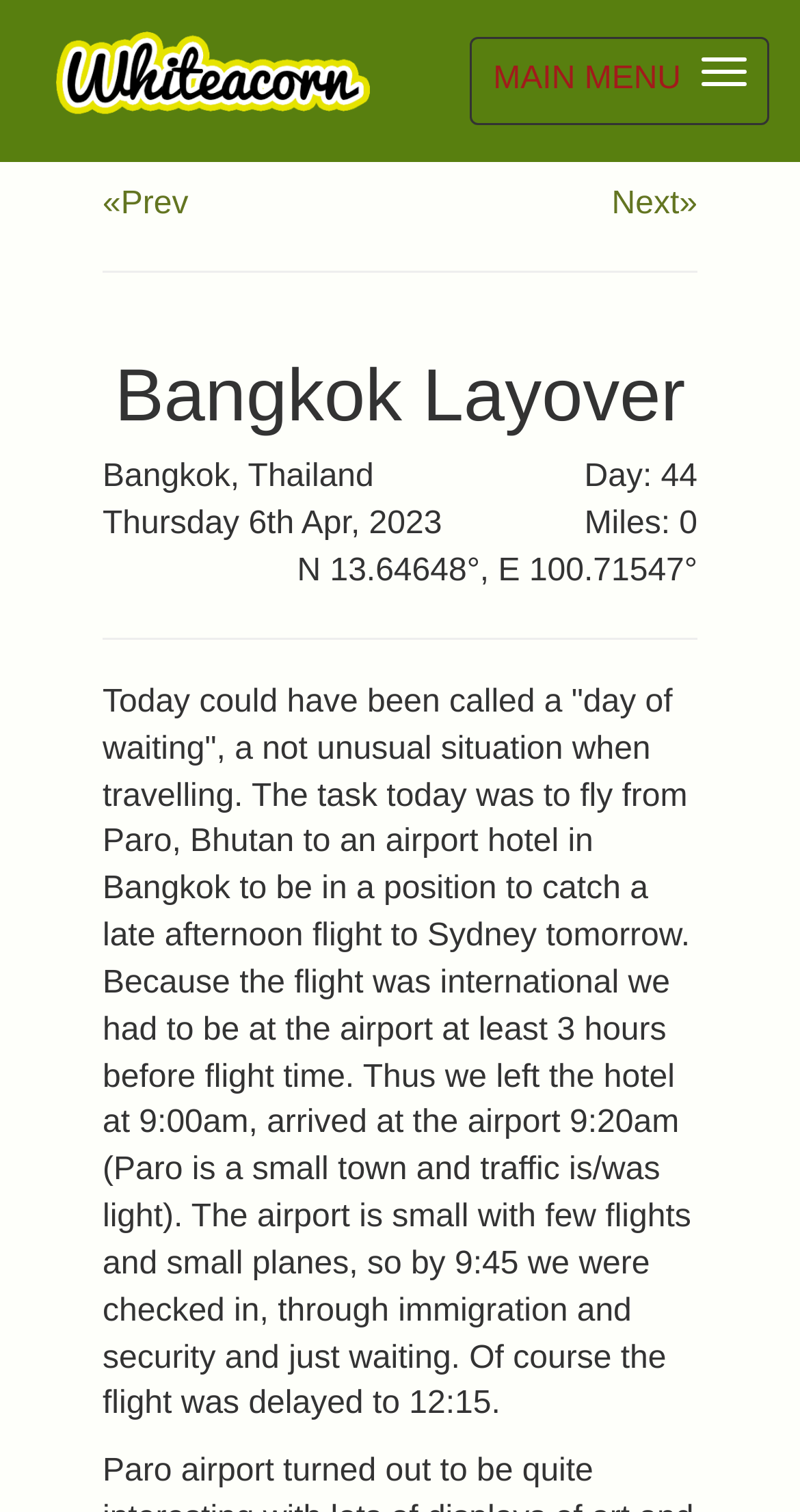Locate the bounding box coordinates of the UI element described by: "parent_node: MAIN MENU". Provide the coordinates as four float numbers between 0 and 1, formatted as [left, top, right, bottom].

[0.0, 0.014, 0.538, 0.081]